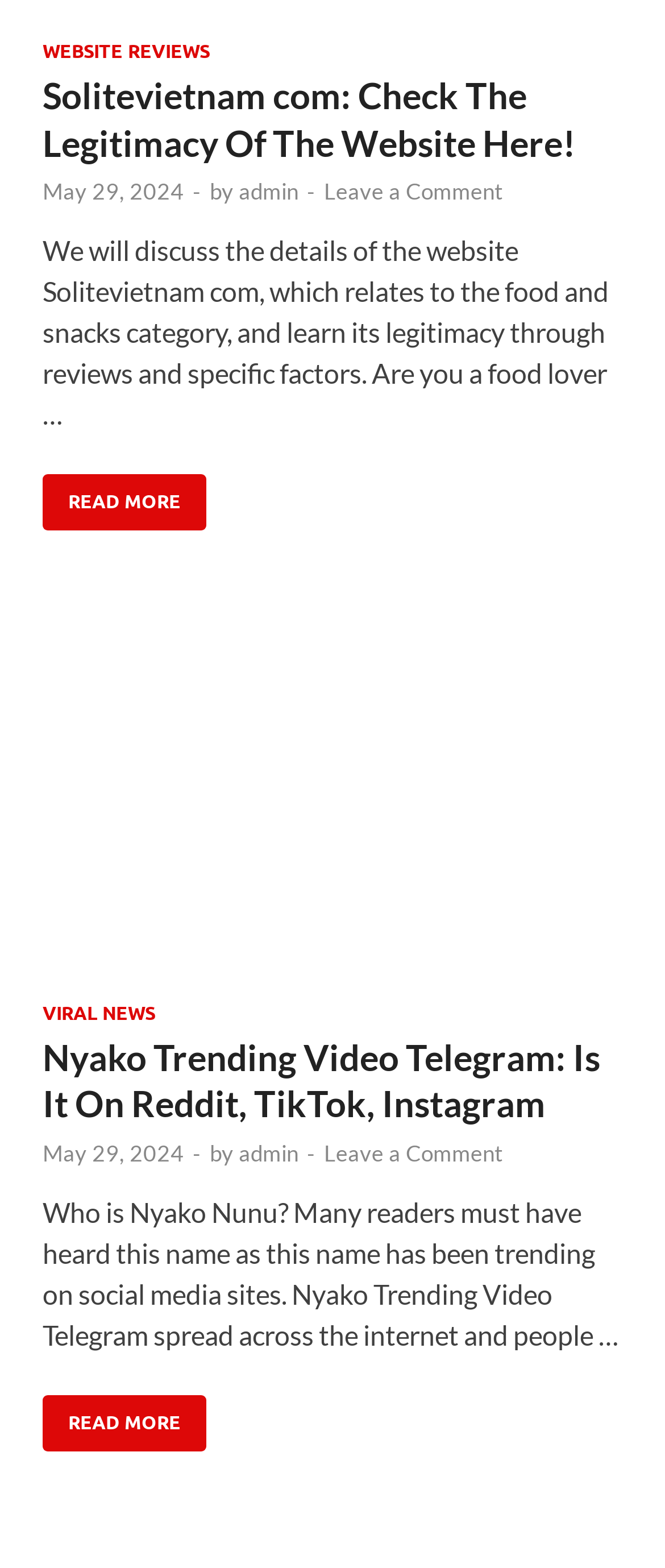Locate the bounding box coordinates of the element I should click to achieve the following instruction: "View the 'Complete Information Nyako Trending Video Telegram' article".

[0.064, 0.393, 0.936, 0.638]